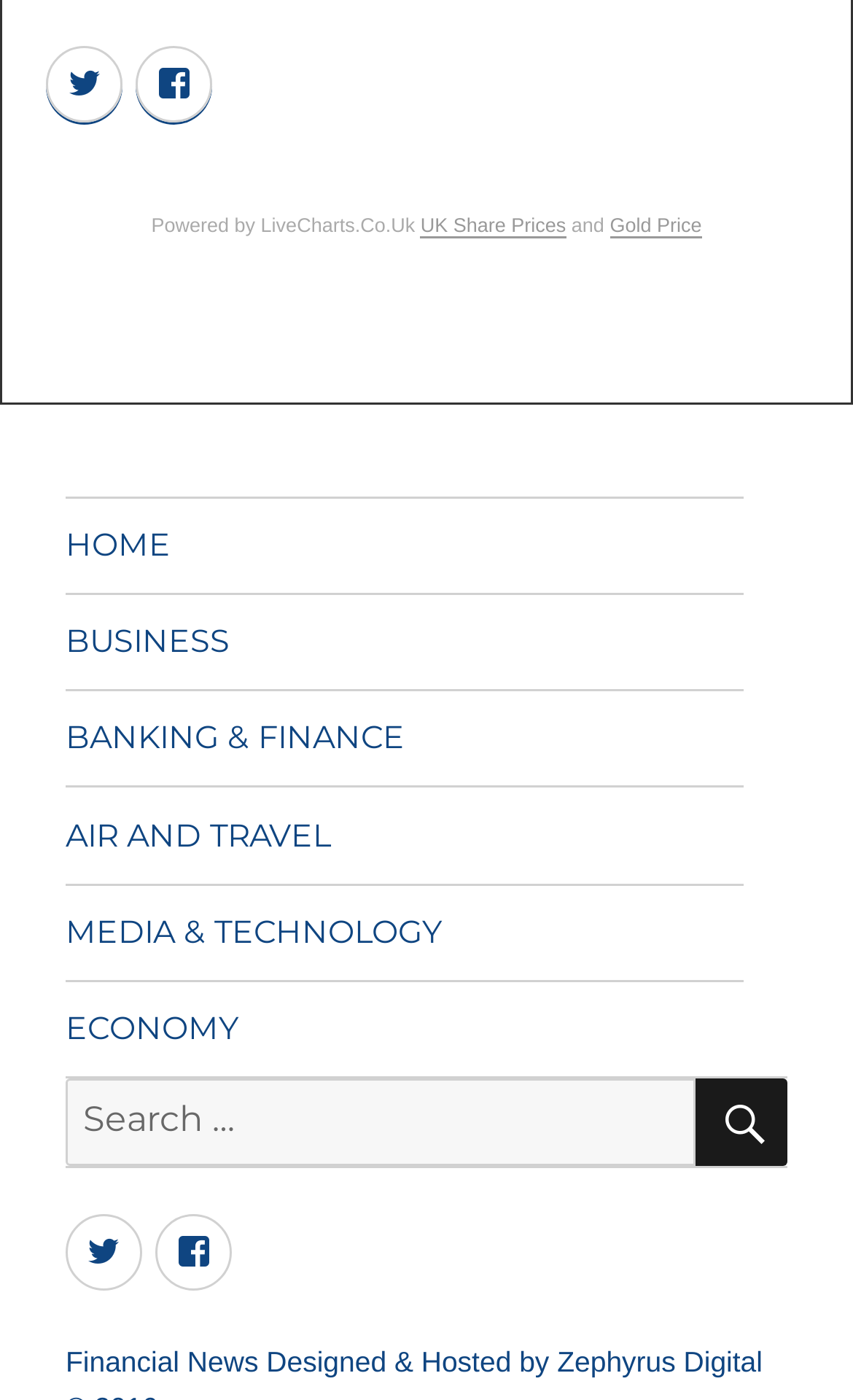Please specify the bounding box coordinates of the clickable section necessary to execute the following command: "Check Financial News".

[0.077, 0.961, 0.303, 0.984]